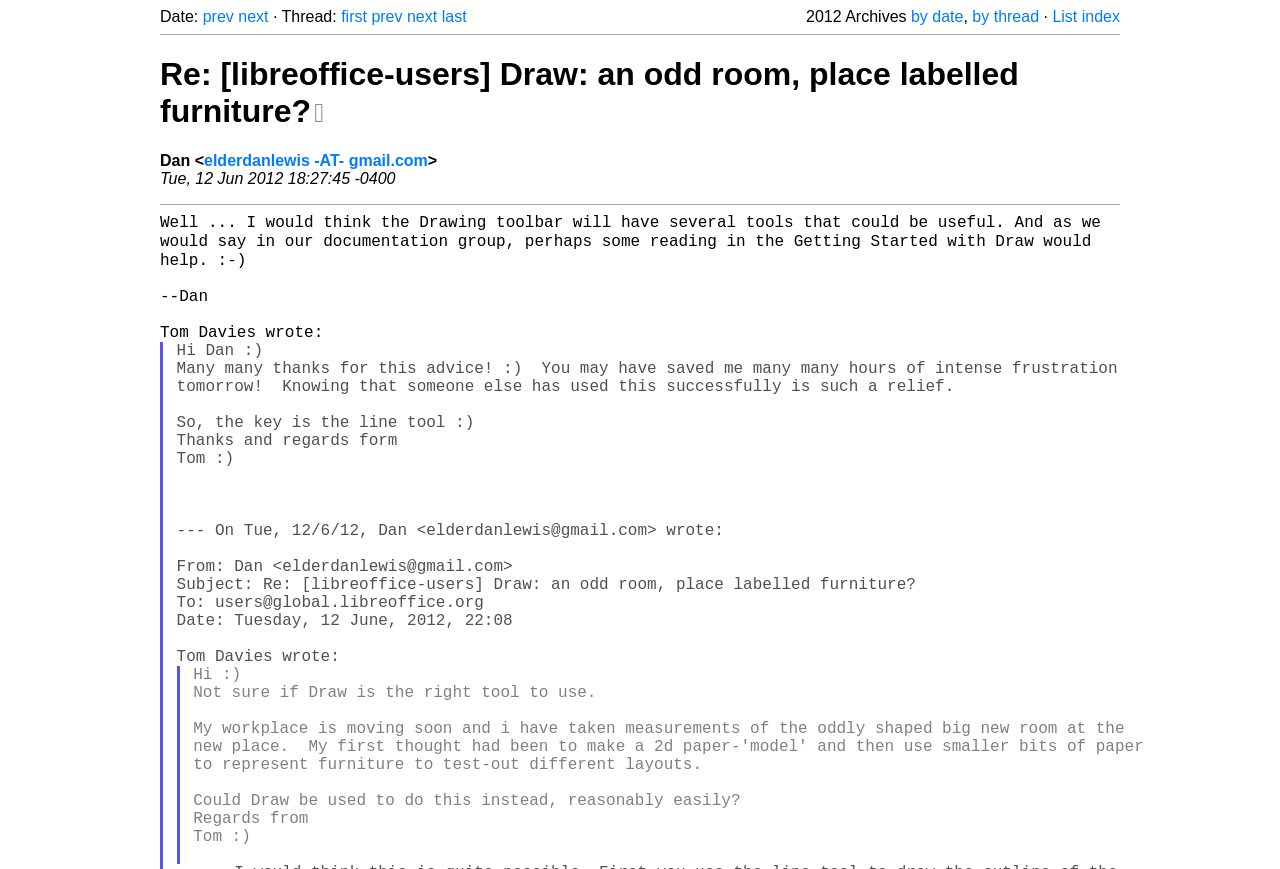Bounding box coordinates are to be given in the format (top-left x, top-left y, bottom-right x, bottom-right y). All values must be floating point numbers between 0 and 1. Provide the bounding box coordinate for the UI element described as: by thread

[0.76, 0.009, 0.812, 0.029]